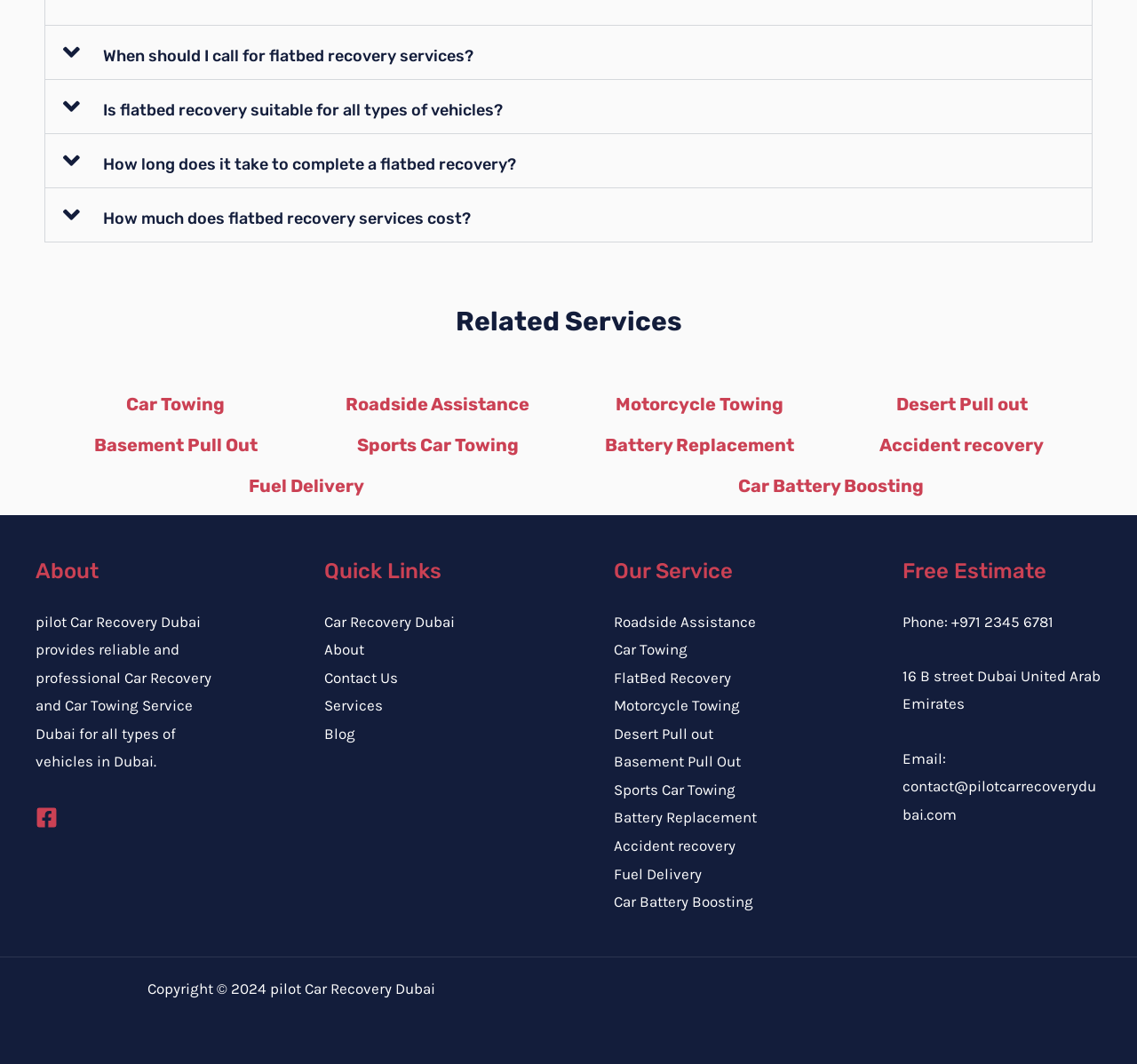What types of vehicles can be recovered using flatbed recovery?
Give a comprehensive and detailed explanation for the question.

The webpage mentions 'Is flatbed recovery suitable for all types of vehicles?' which implies that flatbed recovery is suitable for all types of vehicles.